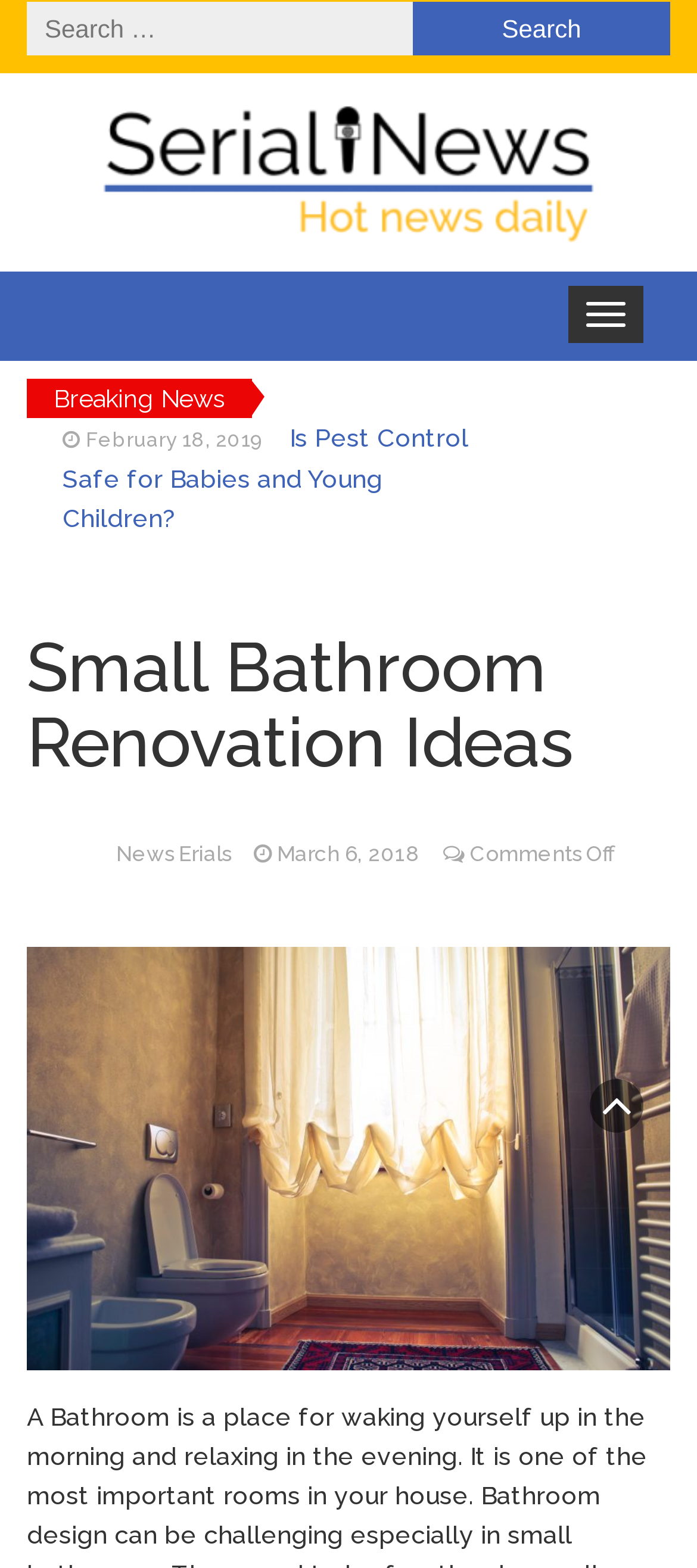Respond with a single word or phrase for the following question: 
What is the topic of the article dated February 7, 2019?

Pool renovation